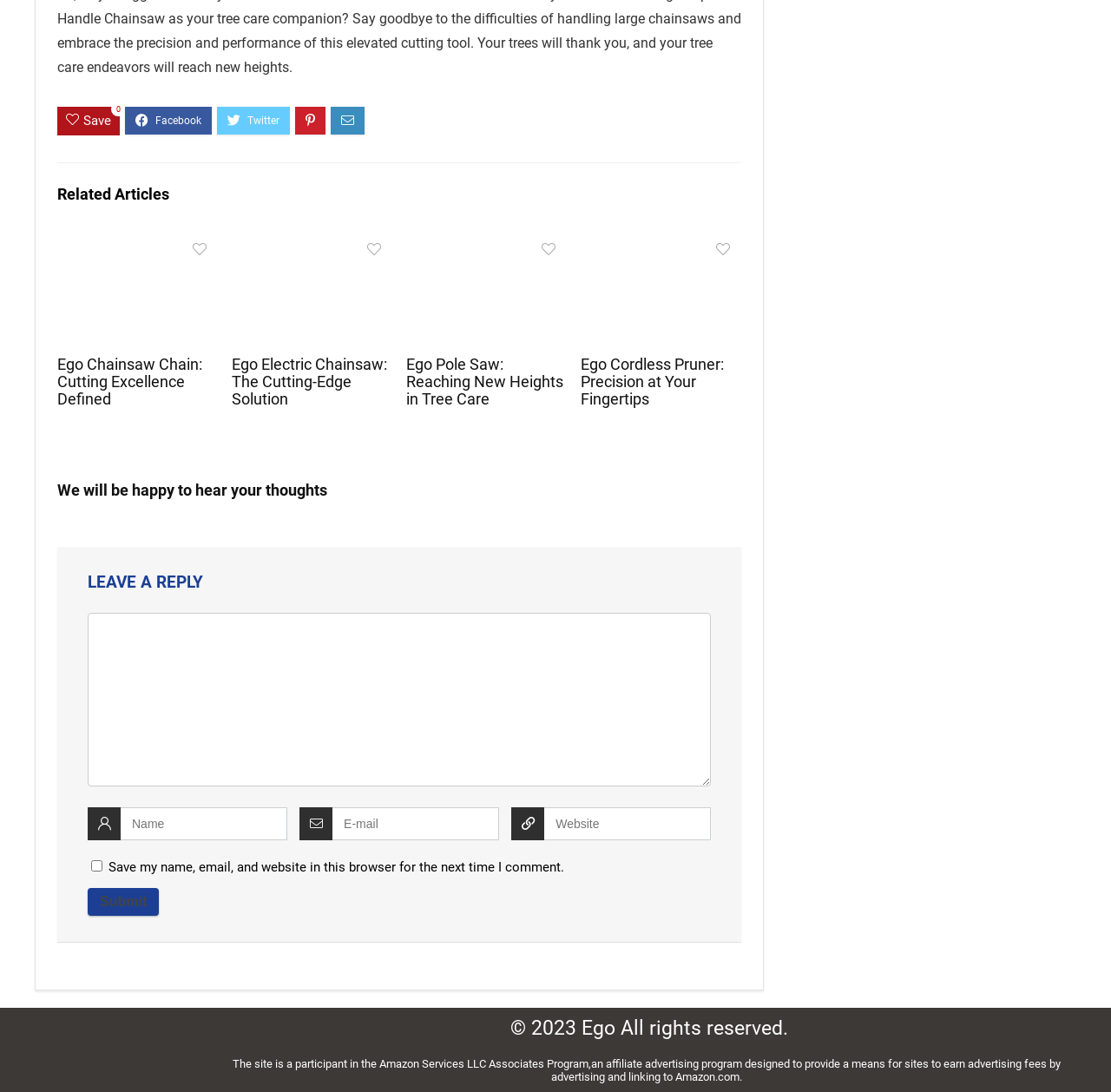Show the bounding box coordinates of the element that should be clicked to complete the task: "Leave a reply".

[0.079, 0.525, 0.64, 0.541]